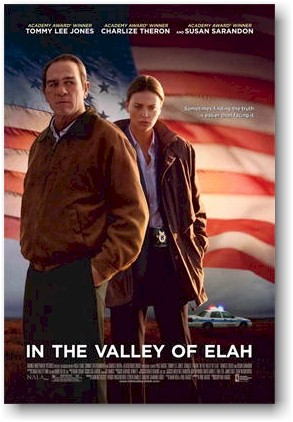Respond with a single word or short phrase to the following question: 
What is the theme emphasized by the American flag in the background?

Military and familial values